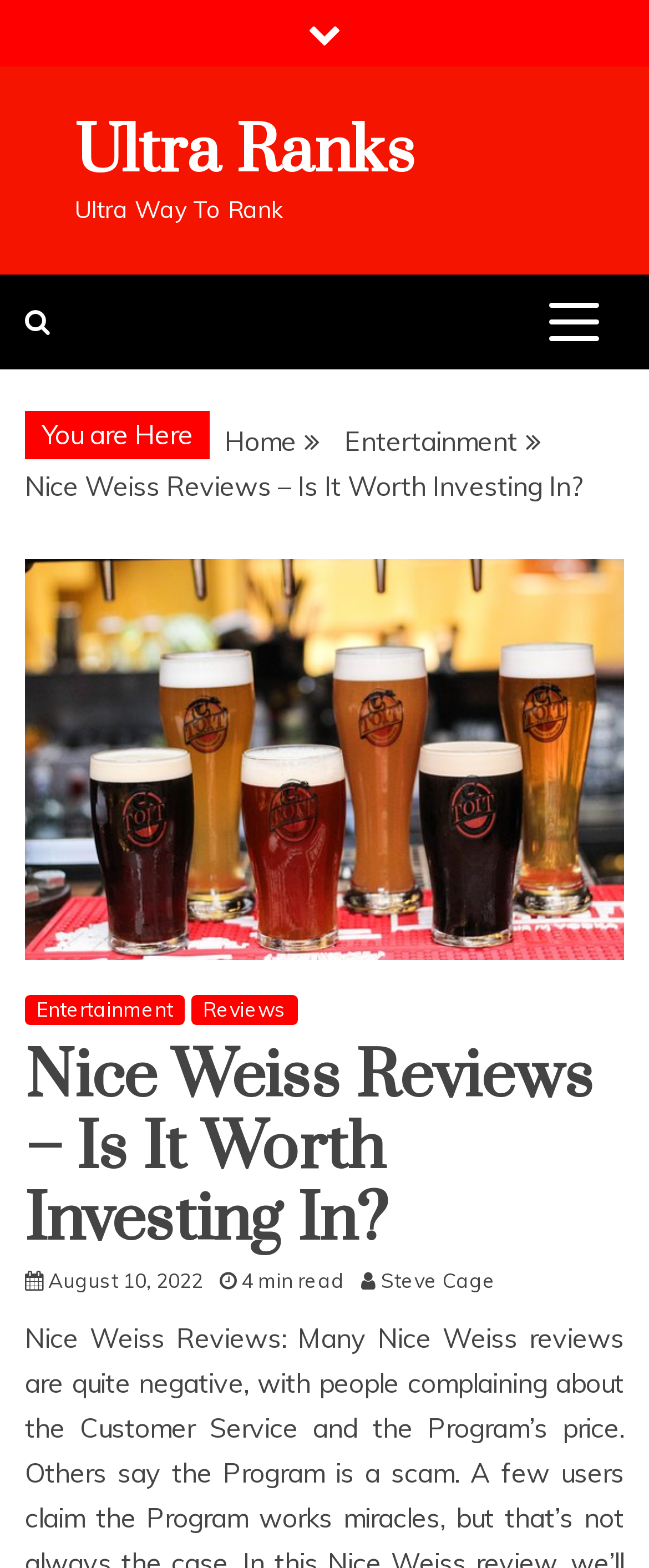Articulate a detailed summary of the webpage's content and design.

The webpage is about Nice Weiss Reviews, with a focus on whether it's worth investing in. At the top left corner, there is a link with a font awesome icon. Next to it, there is a link to "Ultra Ranks" and a static text "Ultra Way To Rank". On the top right corner, there is a button with no text, which controls the primary menu.

Below the top section, there is a link with another font awesome icon. Underneath, there is a "You are Here" static text, followed by a breadcrumbs navigation section. The breadcrumbs section contains links to "Home", "Entertainment", and the current page "Nice Weiss Reviews – Is It Worth Investing In?". There is also an image with the same title as the page.

The main content of the page starts with a header section, which contains links to "Entertainment" and "Reviews". The title of the page "Nice Weiss Reviews – Is It Worth Investing In?" is displayed as a heading. Below the title, there is a link to the publication date "August 10, 2022", a static text indicating the read time "4 min read", and a link to the author "Steve Cage".